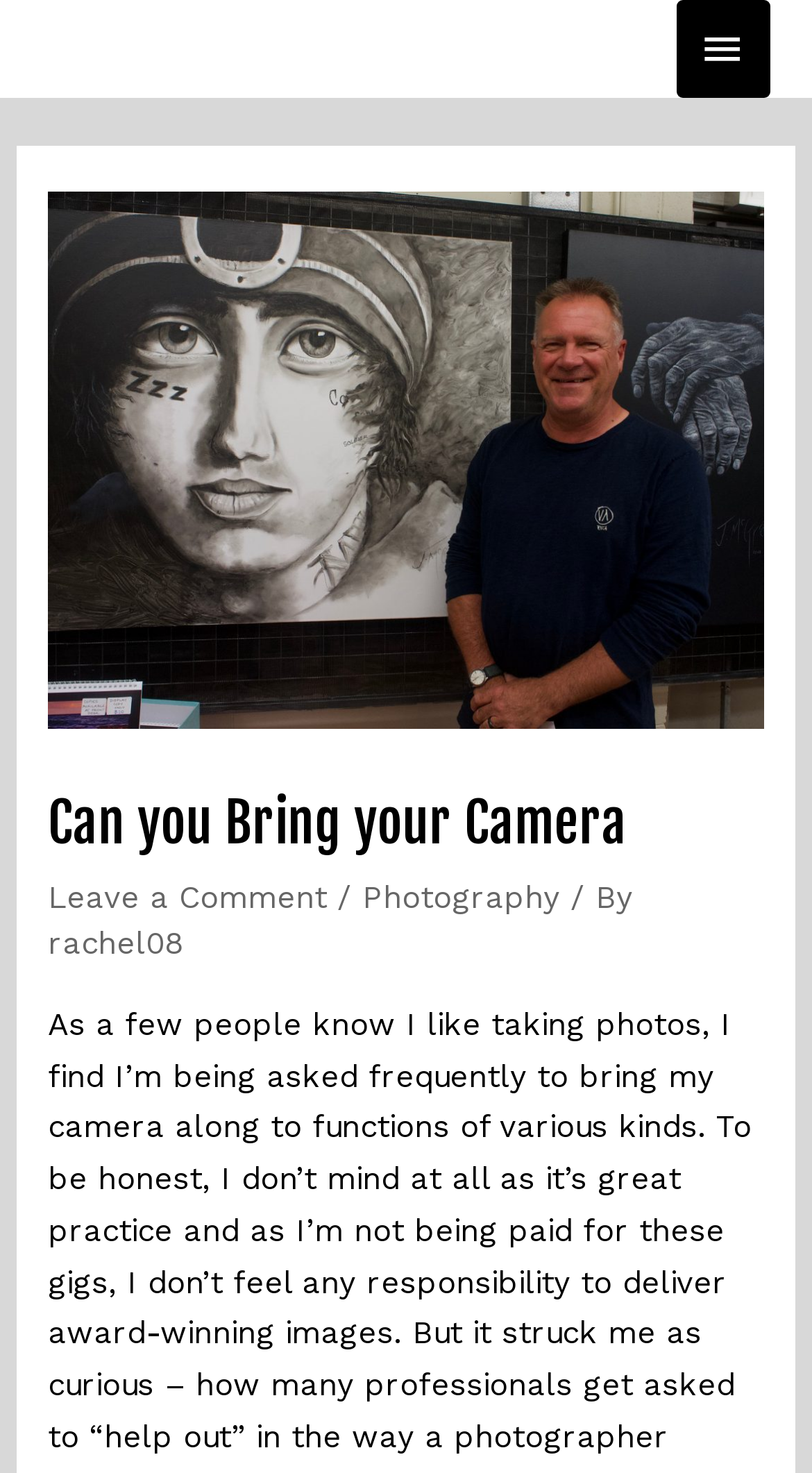Write an extensive caption that covers every aspect of the webpage.

The webpage is about a photography-related topic, specifically an article titled "Can you Bring your Camera" by Amanda Stuart. At the top right corner, there is a main menu button labeled "Main Menu" with an icon. 

Below the main menu button, there is a header section that spans almost the entire width of the page. Within this header, the title "Can you Bring your Camera" is prominently displayed. 

To the right of the title, there are three links: "Leave a Comment", "Photography", and "rachel08". These links are separated by forward slashes, indicating a categorization or tagging system. The "Photography" link is likely a category or tag related to the article's content. 

The overall structure of the webpage suggests that it is a blog post or article page, with the main content likely located below the header section.